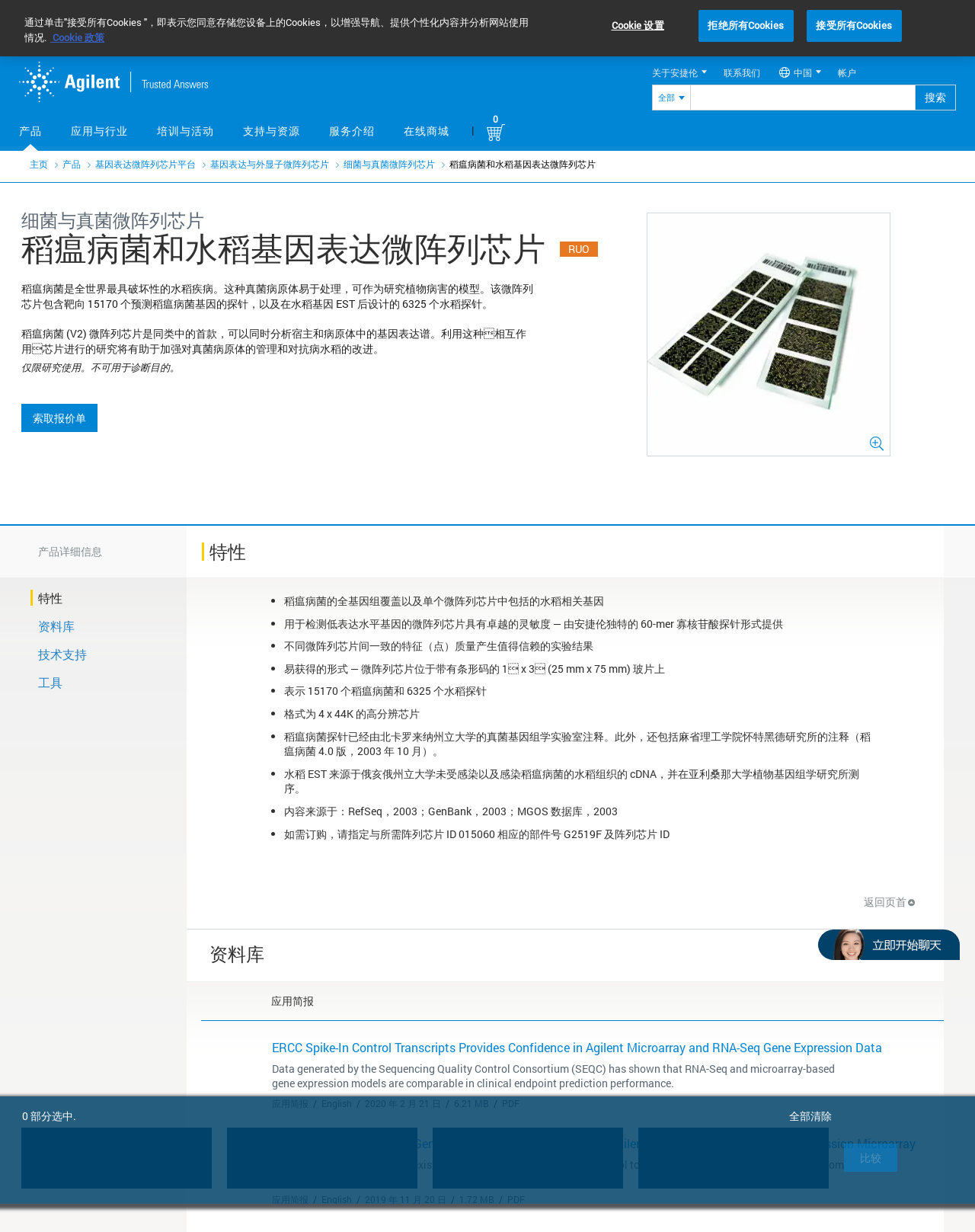How many links are there in the top navigation bar?
Please use the image to provide a one-word or short phrase answer.

6